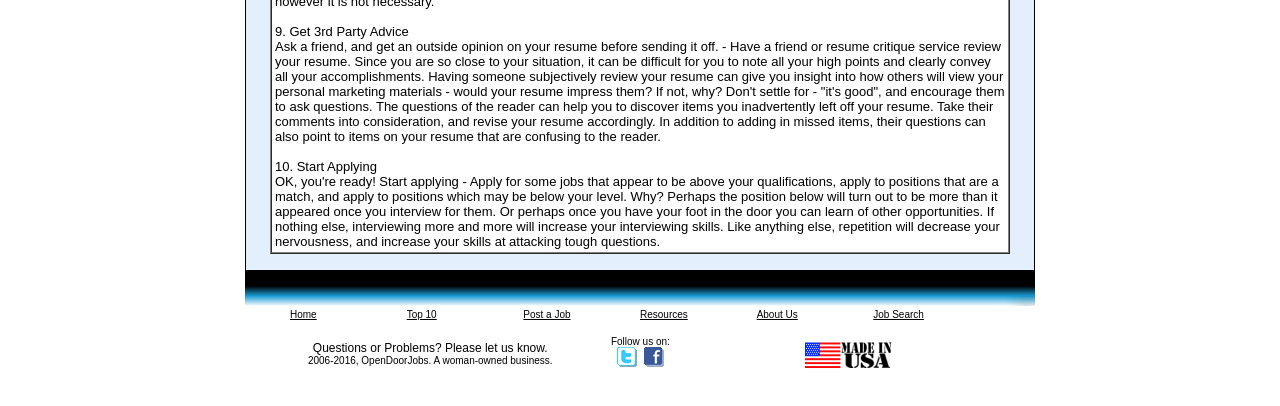Please find the bounding box coordinates of the element that needs to be clicked to perform the following instruction: "Click on Post a Job". The bounding box coordinates should be four float numbers between 0 and 1, represented as [left, top, right, bottom].

[0.409, 0.755, 0.446, 0.789]